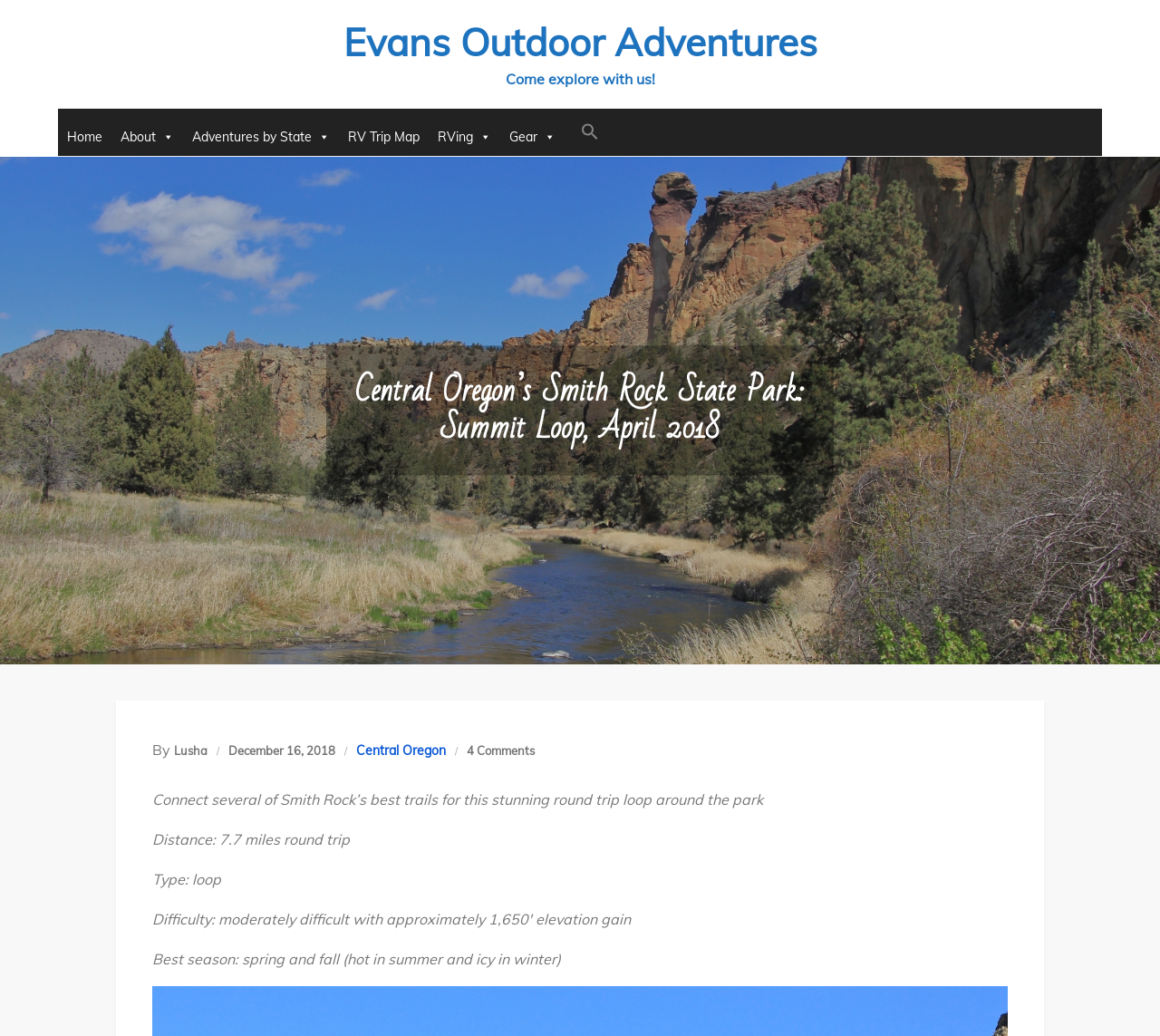Locate the bounding box coordinates of the clickable area needed to fulfill the instruction: "Learn more about 'Lusha'".

[0.15, 0.717, 0.179, 0.731]